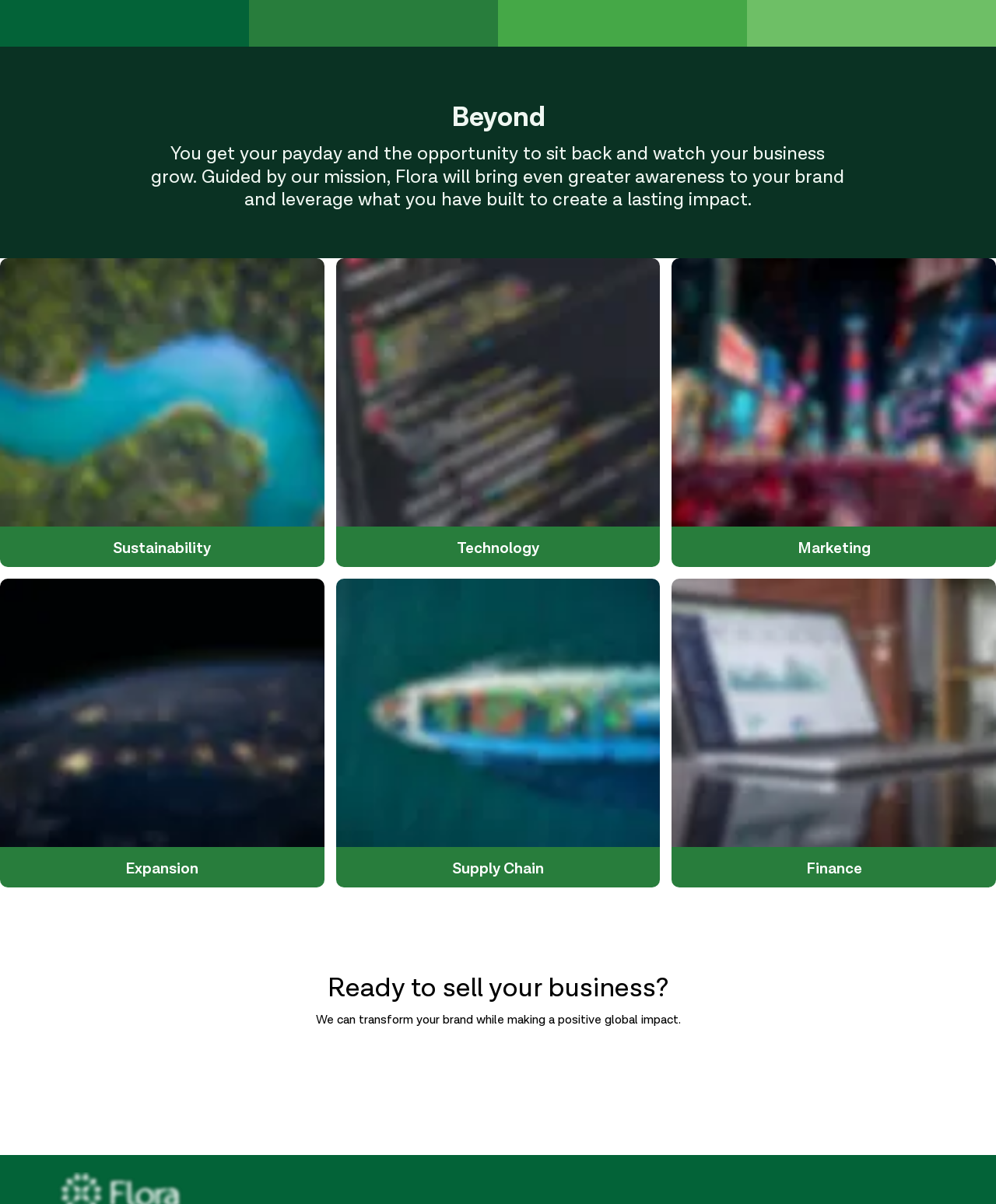Pinpoint the bounding box coordinates of the clickable element to carry out the following instruction: "Learn more about 'Sustainability'."

[0.0, 0.215, 0.326, 0.437]